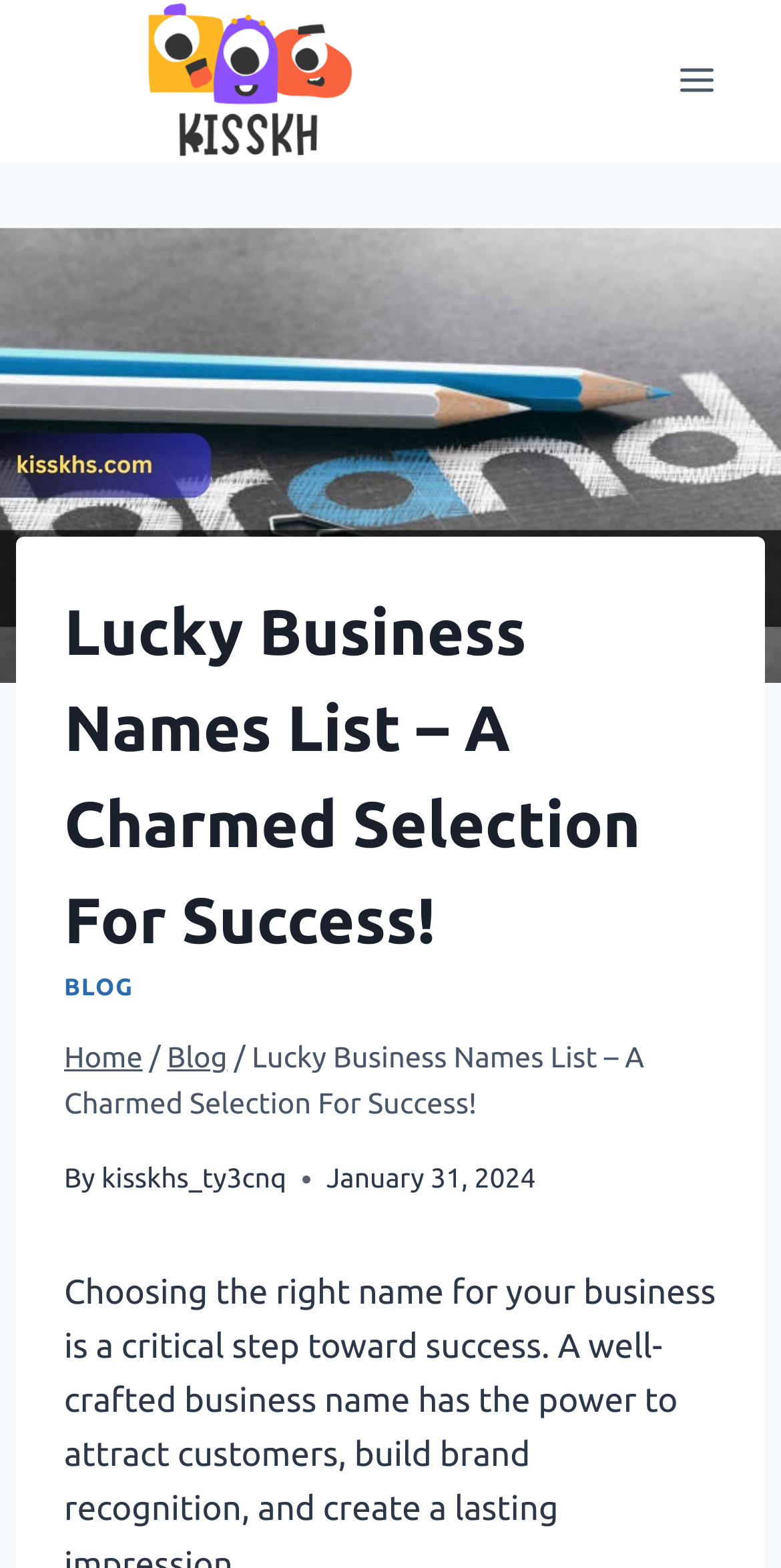What is the name of the blog author?
Could you answer the question with a detailed and thorough explanation?

By analyzing the webpage structure, I found a section with the text 'By' followed by a link with the text 'kisskhs_ty3cnq', which suggests that this is the author of the blog.